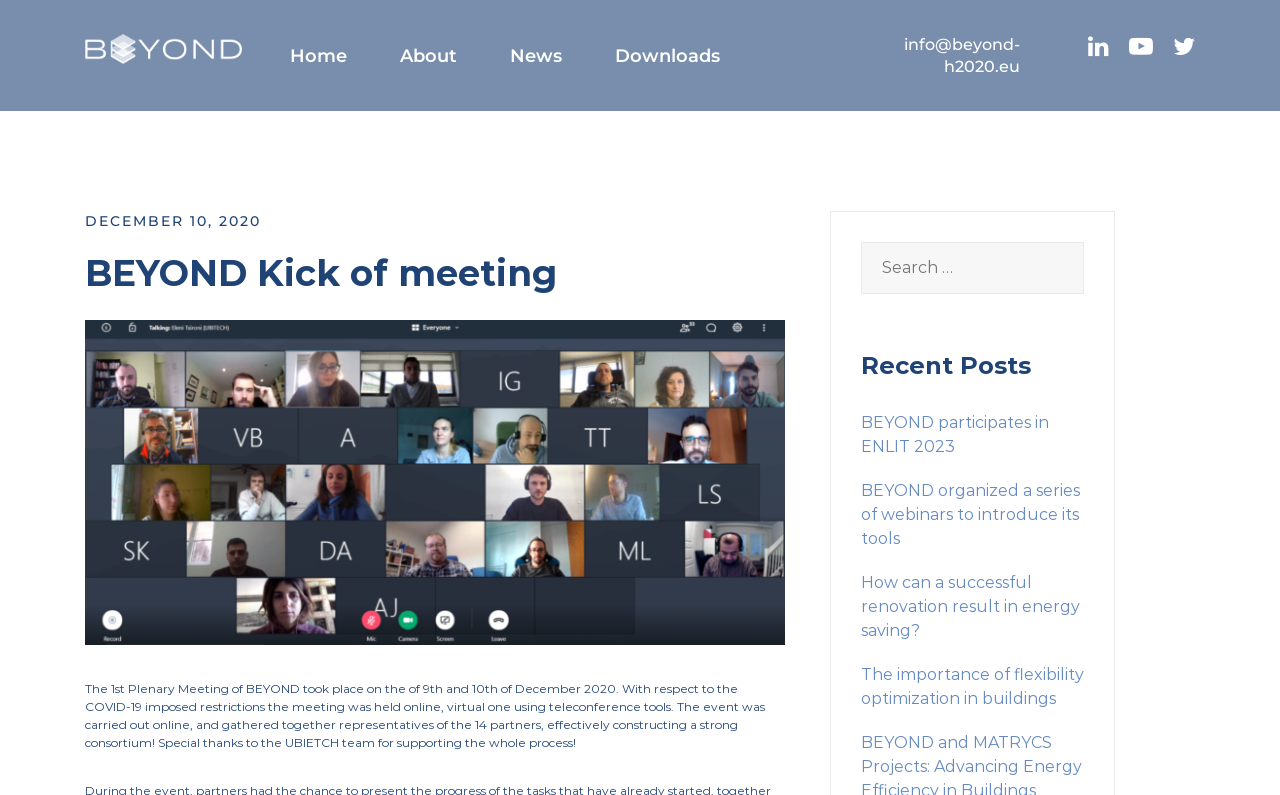Find the bounding box coordinates for the HTML element specified by: "Downloads".

[0.48, 0.057, 0.562, 0.084]